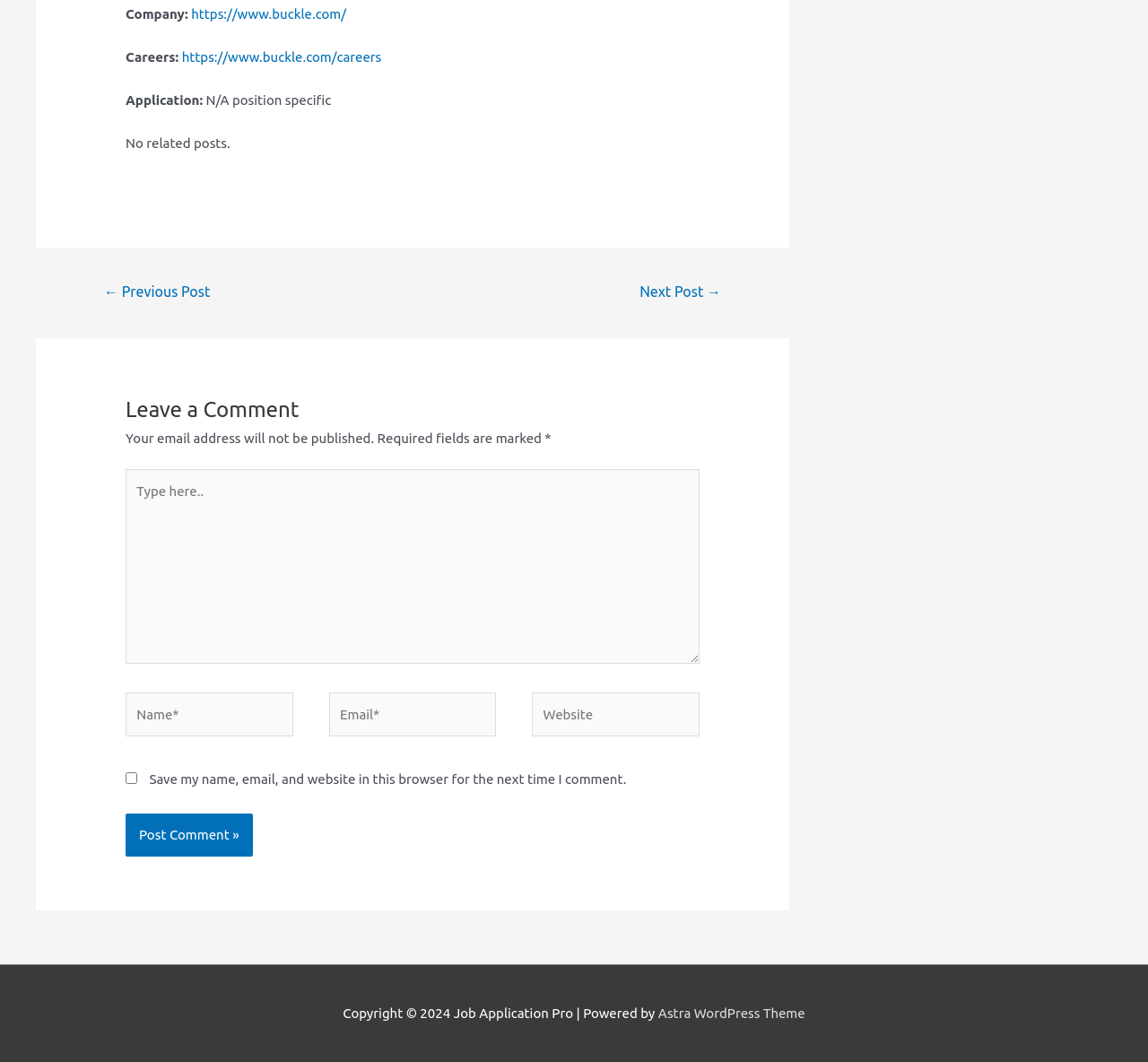Identify the bounding box coordinates of the region that should be clicked to execute the following instruction: "Leave a comment".

[0.109, 0.369, 0.609, 0.403]